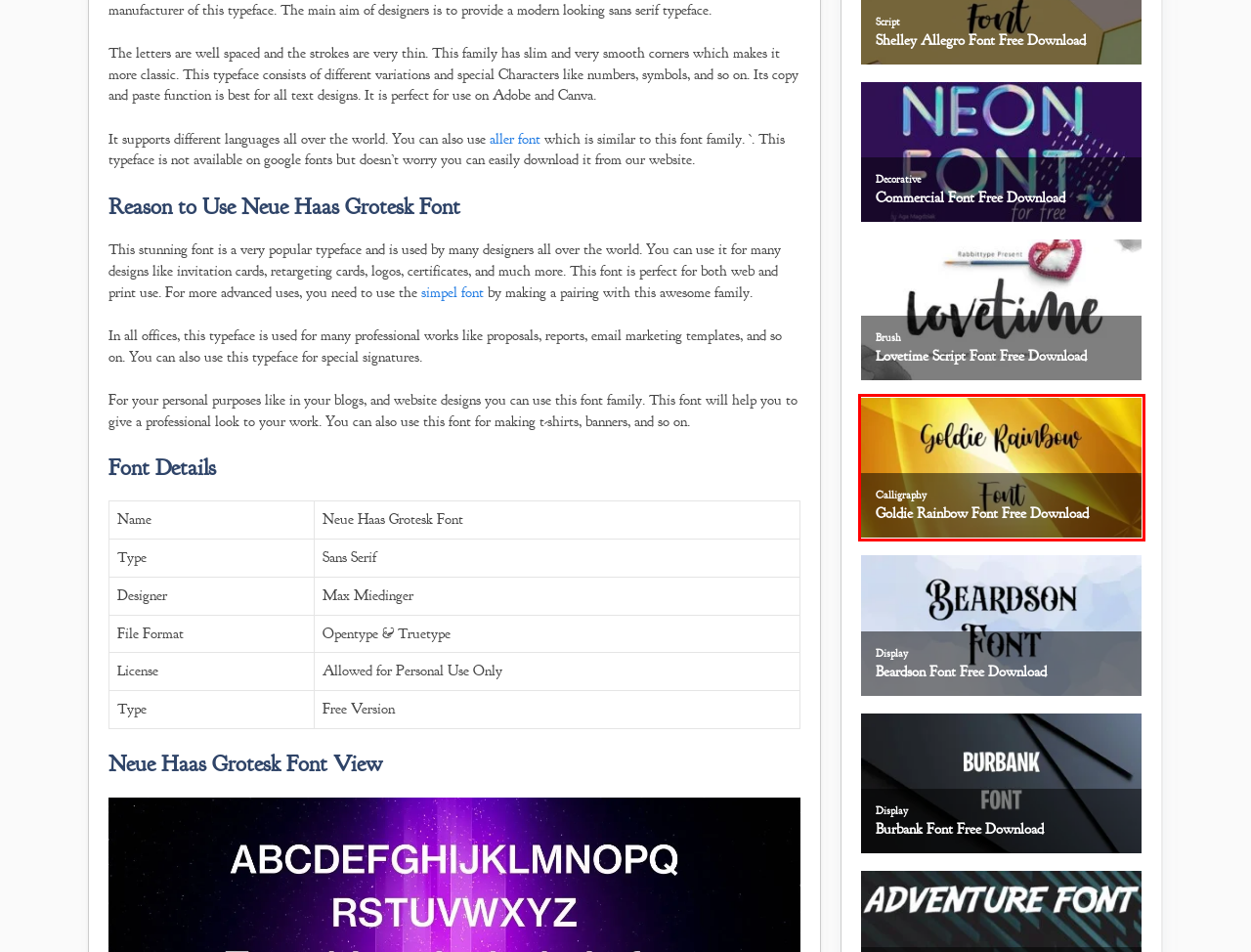You are looking at a screenshot of a webpage with a red bounding box around an element. Determine the best matching webpage description for the new webpage resulting from clicking the element in the red bounding box. Here are the descriptions:
A. Lovetime Script Font Free Download - Free Fonts Family Download
B. Commercial Font Free Download - Free Fonts Family Download
C. Beardson Font Free Download - Free Fonts Family Download
D. Goldie Rainbow Font Free Download - Free Fonts Family Download
E. Burbank Font Free Download - Free Fonts Family Download
F. Decorative - Free Fonts Family Download
G. Display - Free Fonts Family Download
H. Simpel Font Free Download - Free Fonts Family Download

D